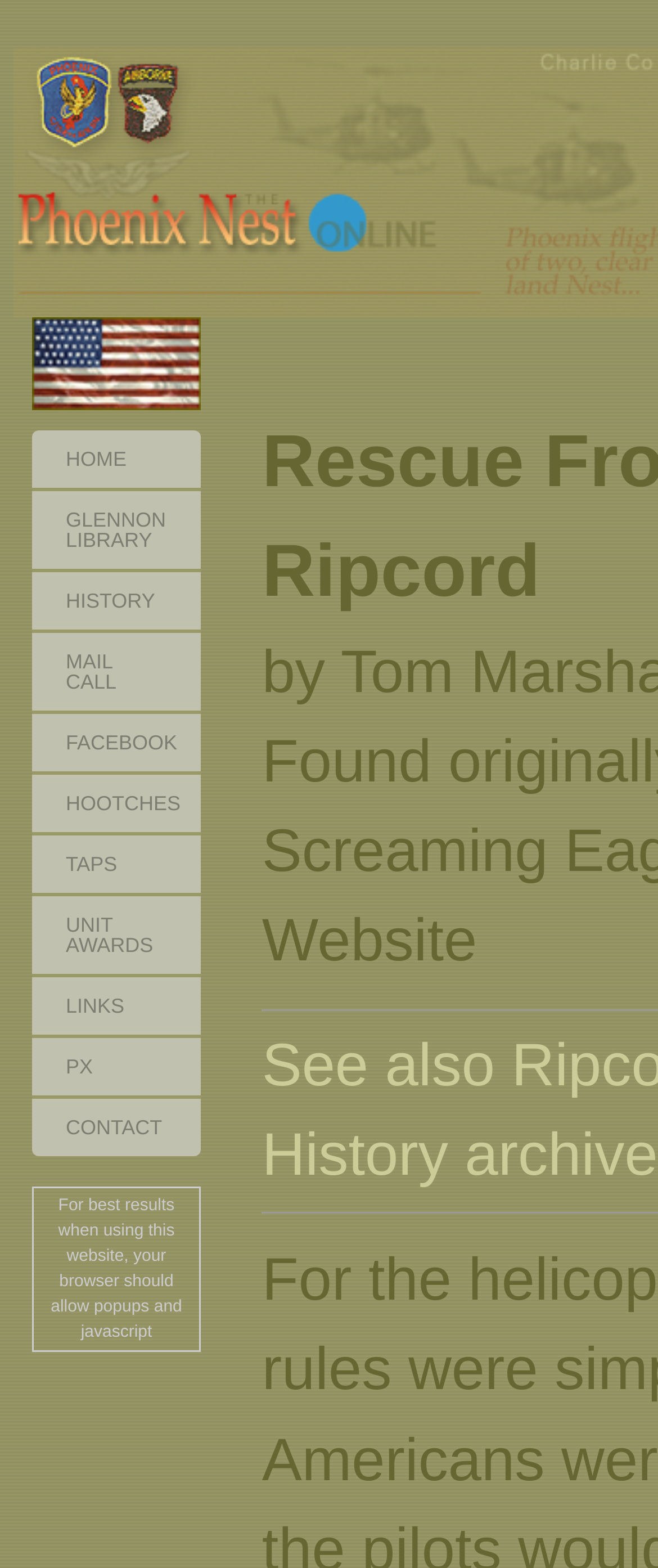Please identify the bounding box coordinates of the element that needs to be clicked to execute the following command: "Visit the Ripcord link". Provide the bounding box using four float numbers between 0 and 1, formatted as [left, top, right, bottom].

[0.576, 0.367, 0.721, 0.386]